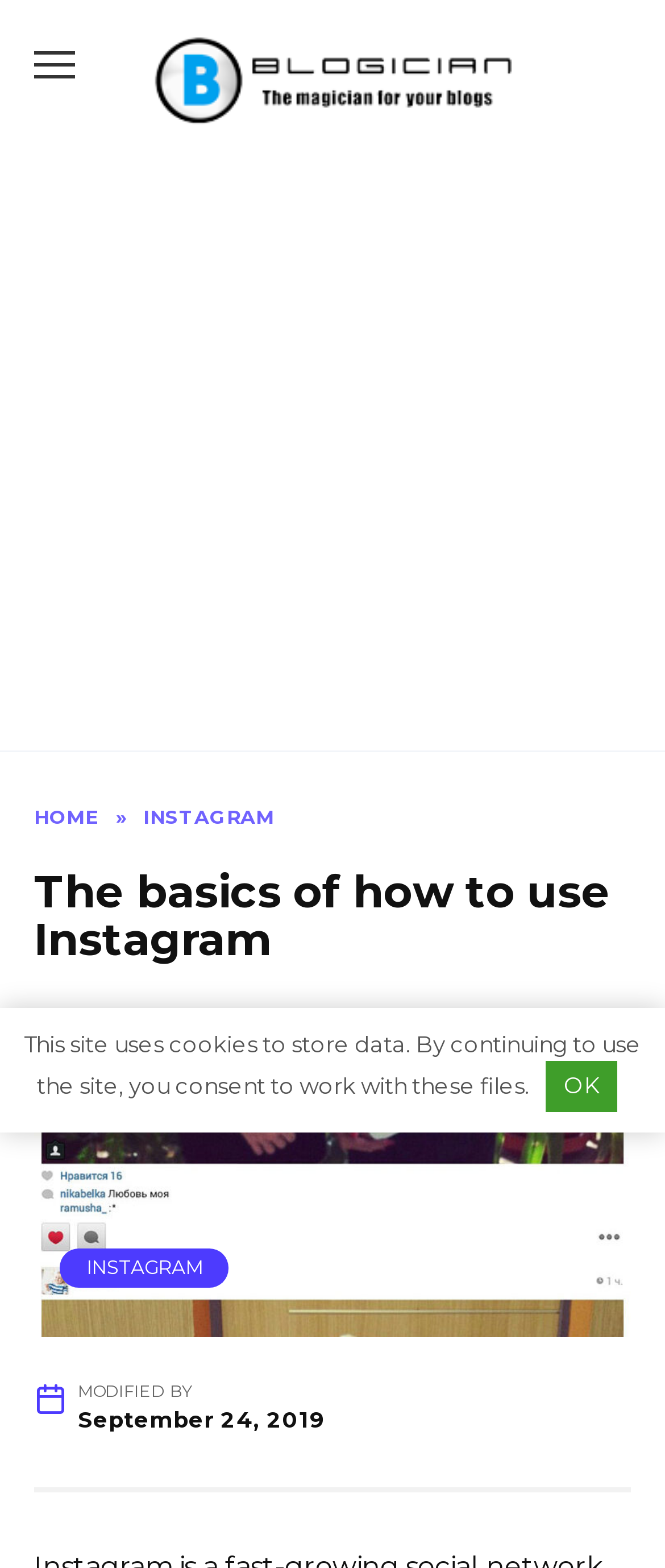Can you give a detailed response to the following question using the information from the image? What is the name of the social network being discussed?

The answer can be found by looking at the link 'INSTAGRAM' which appears multiple times on the webpage, indicating that the webpage is about Instagram.